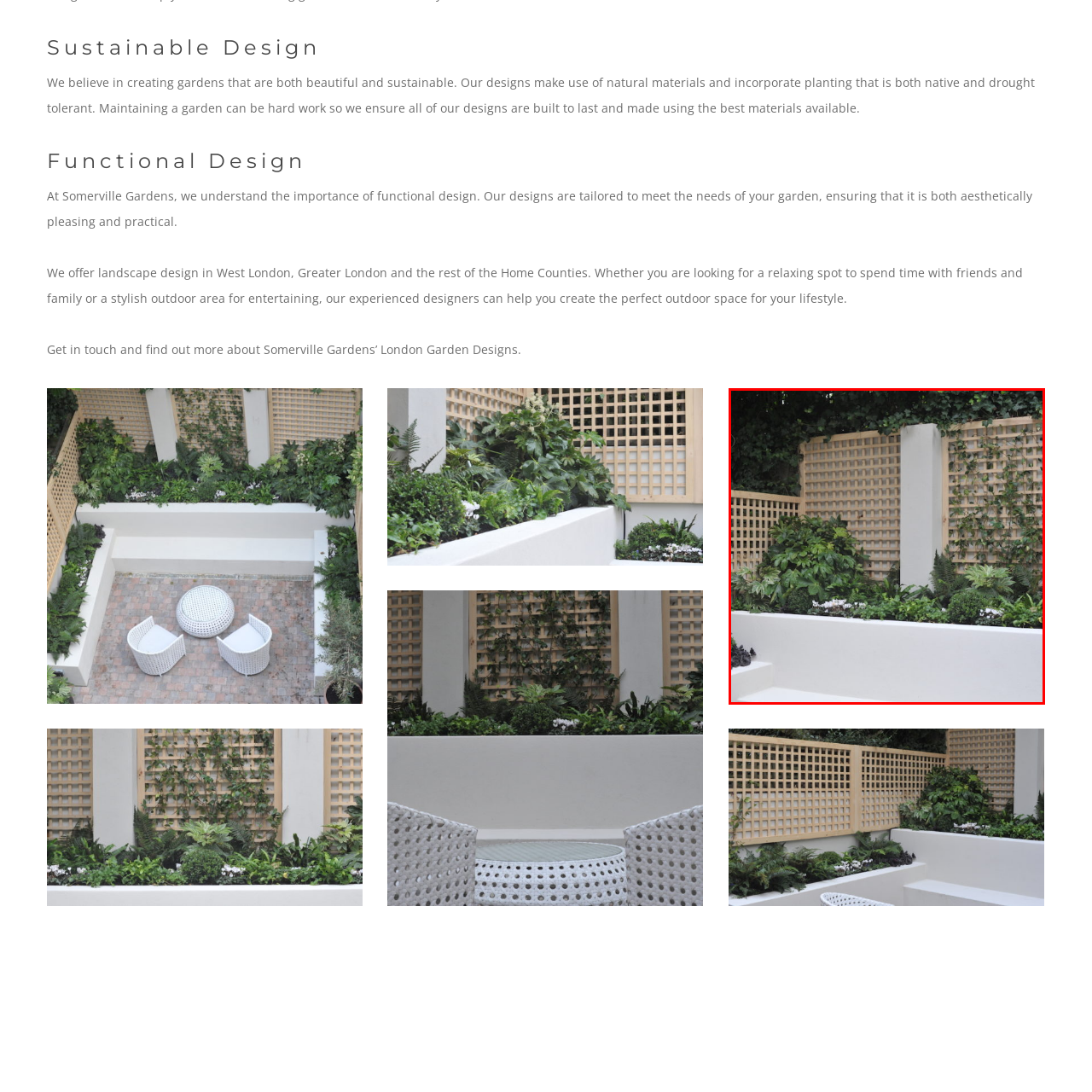Generate a detailed caption for the image that is outlined by the red border.

This image showcases a beautifully designed garden space that emphasizes sustainability and functionality. The backdrop features a wooden lattice trellis, climbing plants, and lush greenery, creating a harmonious blend of natural elements. In the foreground, the neatly arranged plantings include various low-maintenance, drought-tolerant species, underscoring the commitment to eco-friendly gardening practices. The white rendered bench provides a clean, modern contrast to the vibrant foliage, inviting relaxation and enjoyment of the serene outdoor environment. This garden exemplifies an ideal balance of visual appeal and practical landscaping, suitable for both private enjoyment and entertaining guests.